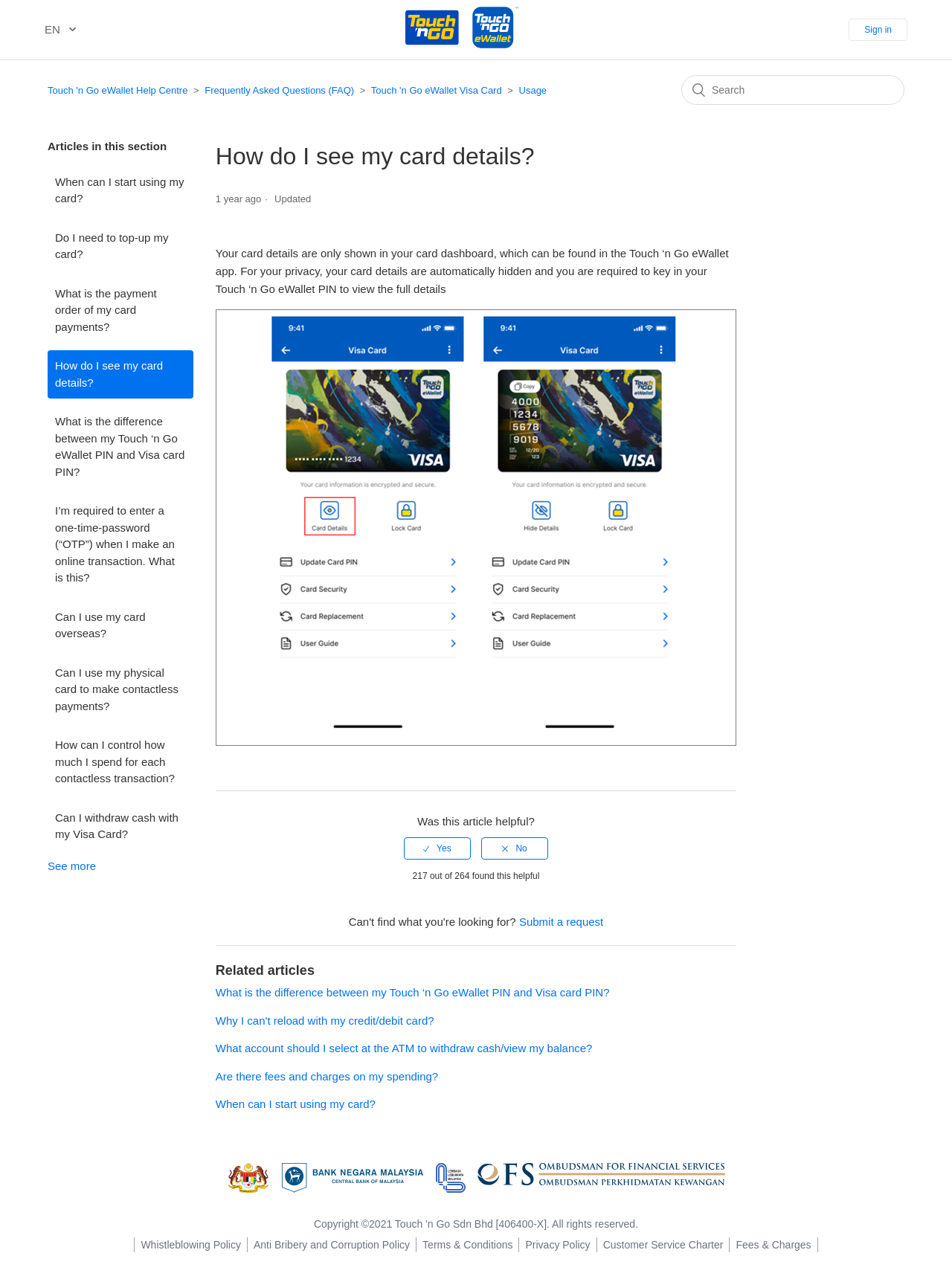Please provide a one-word or phrase answer to the question: 
What is the rating of this article?

217 out of 264